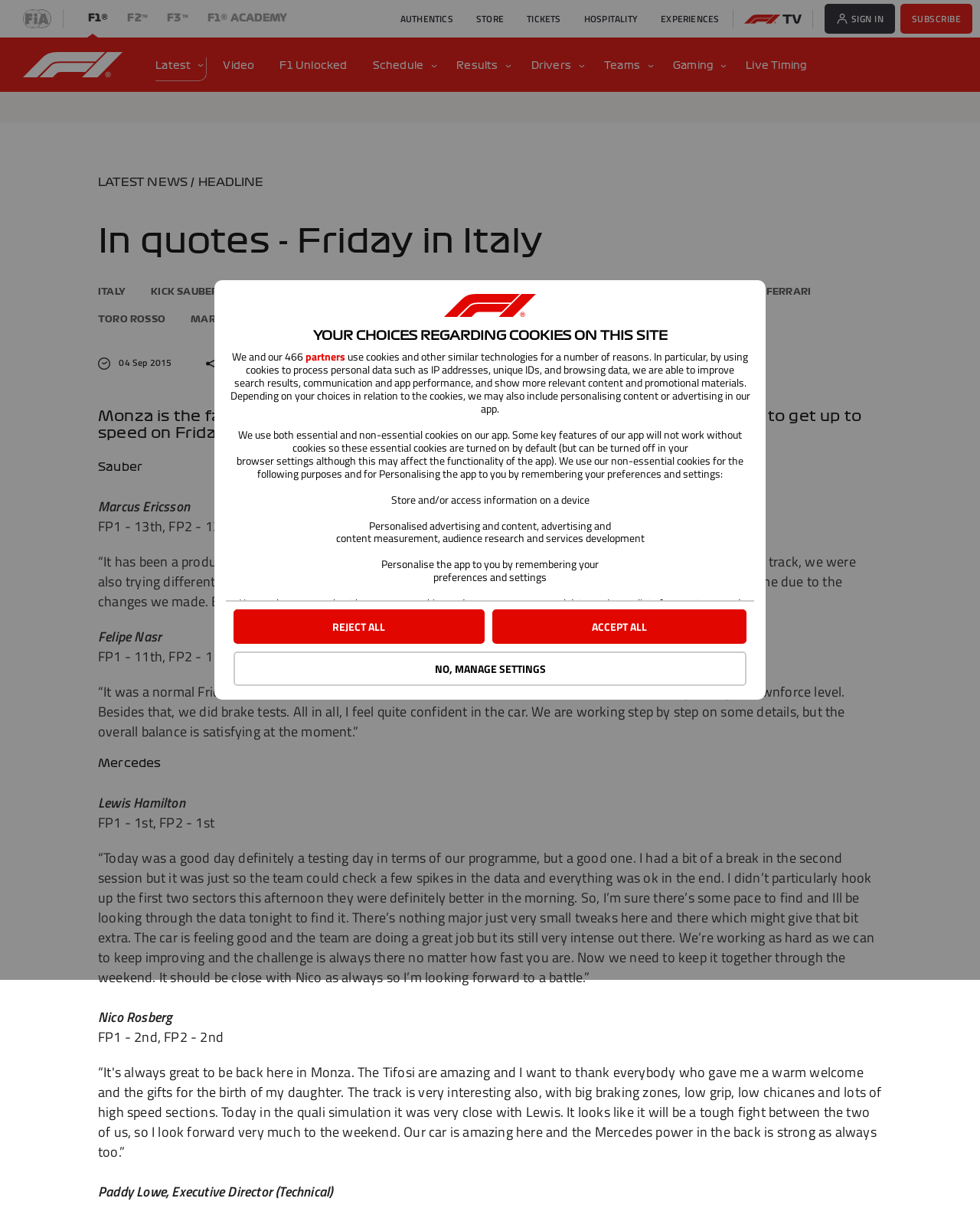Who is the driver mentioned in the Mercedes section?
Refer to the image and provide a detailed answer to the question.

I looked at the section of the webpage labeled 'Mercedes' and found the name 'Lewis Hamilton' mentioned as a driver.